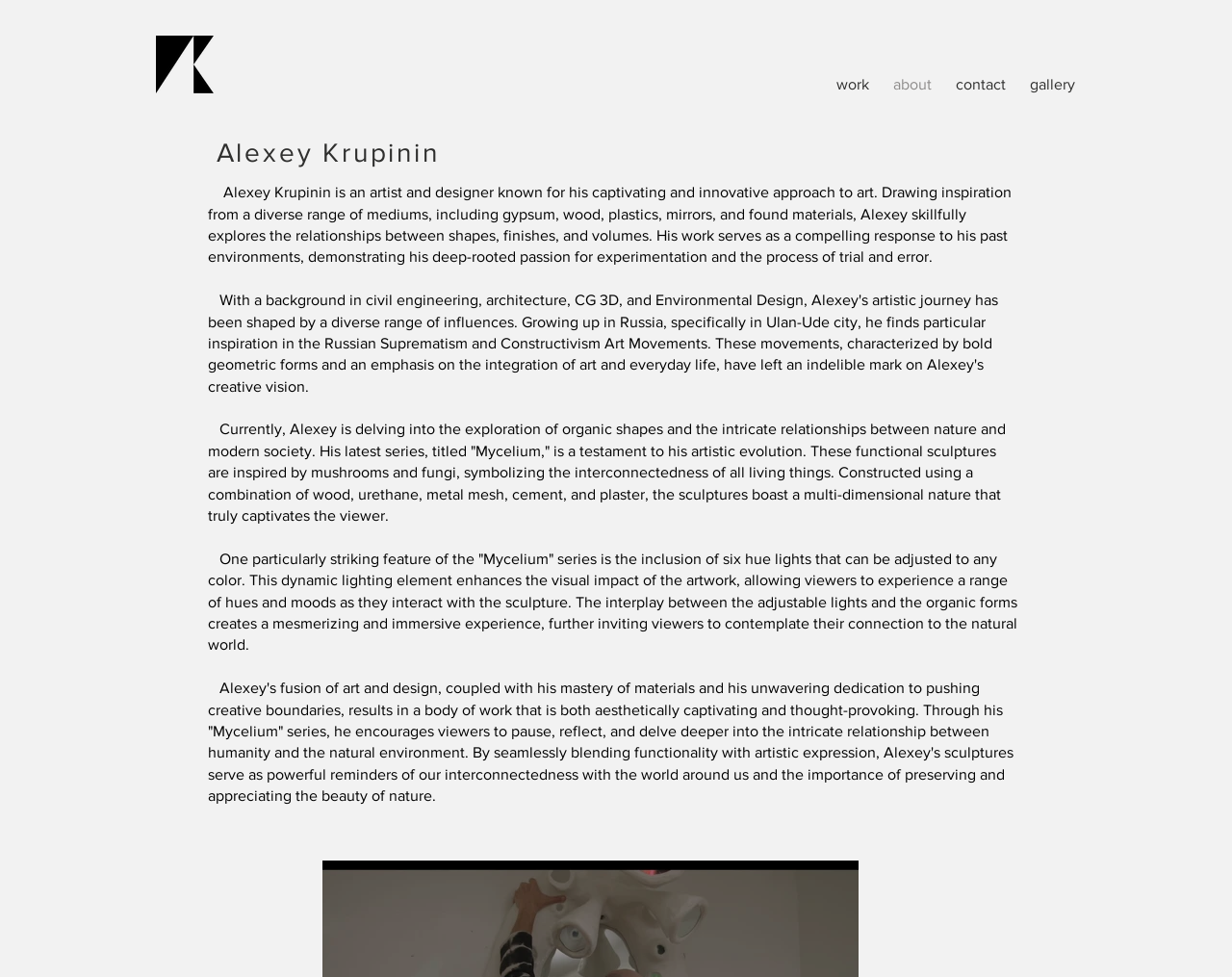What is the theme of the artist's work?
Could you please answer the question thoroughly and with as much detail as possible?

The theme of the artist's work is inferred from the static text elements that describe the artist's background and work, stating 'Currently, Alexey is delving into the exploration of organic shapes and the intricate relationships between nature and modern society.'